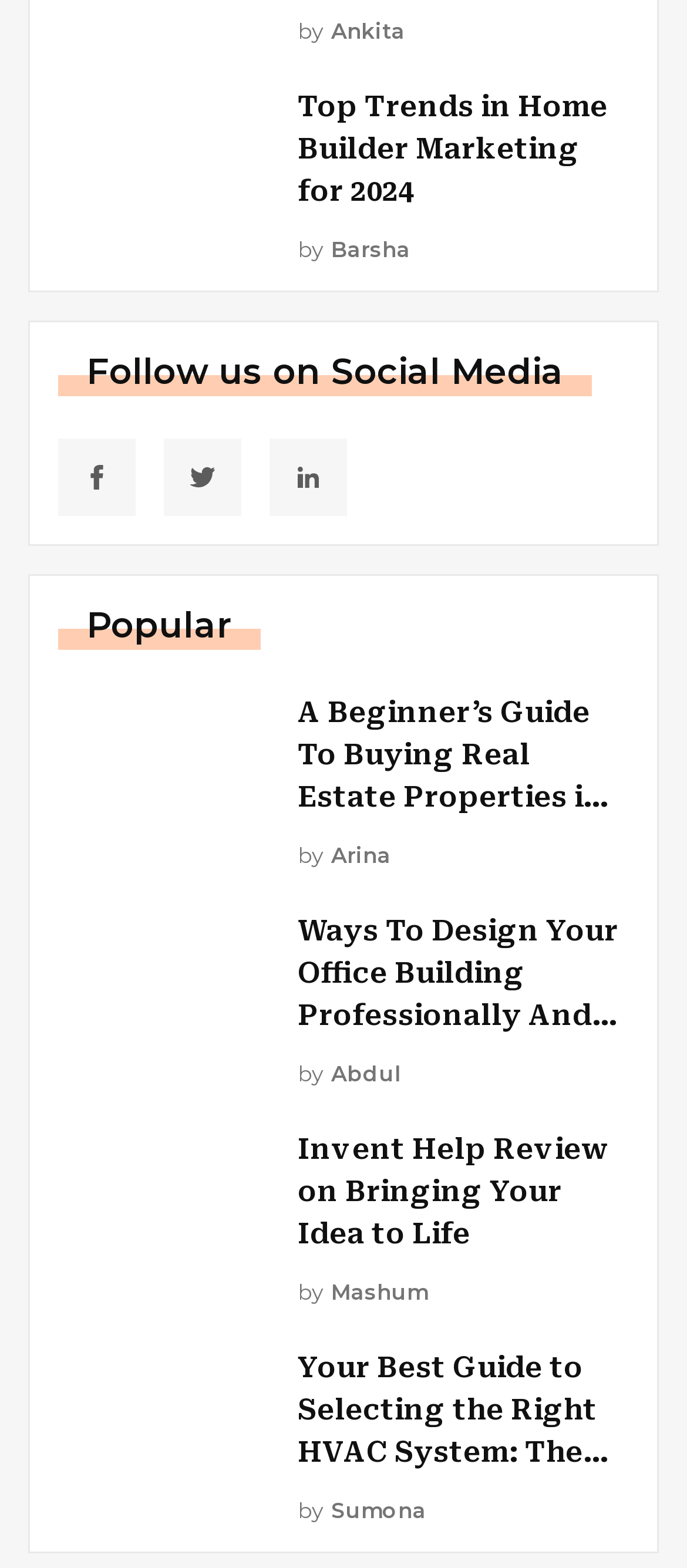Using the information in the image, could you please answer the following question in detail:
Who is the author of the article 'Invent Help Review on Bringing Your Idea to Life'?

I found the answer by looking at the heading 'Invent Help Review on Bringing Your Idea to Life' and its corresponding link, which has the text 'by Mashum'.